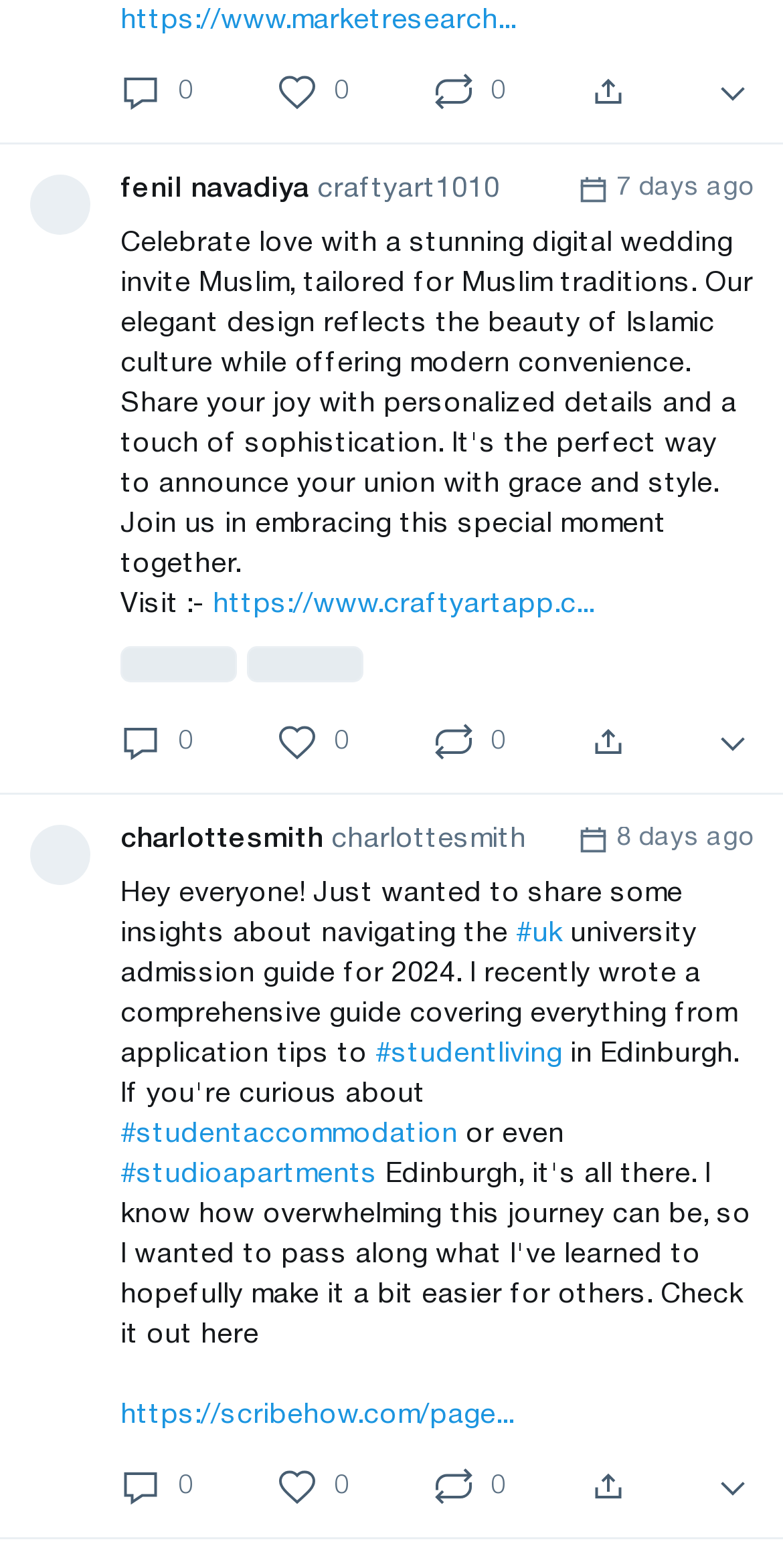Identify the bounding box coordinates for the UI element described as: "0". The coordinates should be provided as four floats between 0 and 1: [left, top, right, bottom].

[0.353, 0.936, 0.446, 0.961]